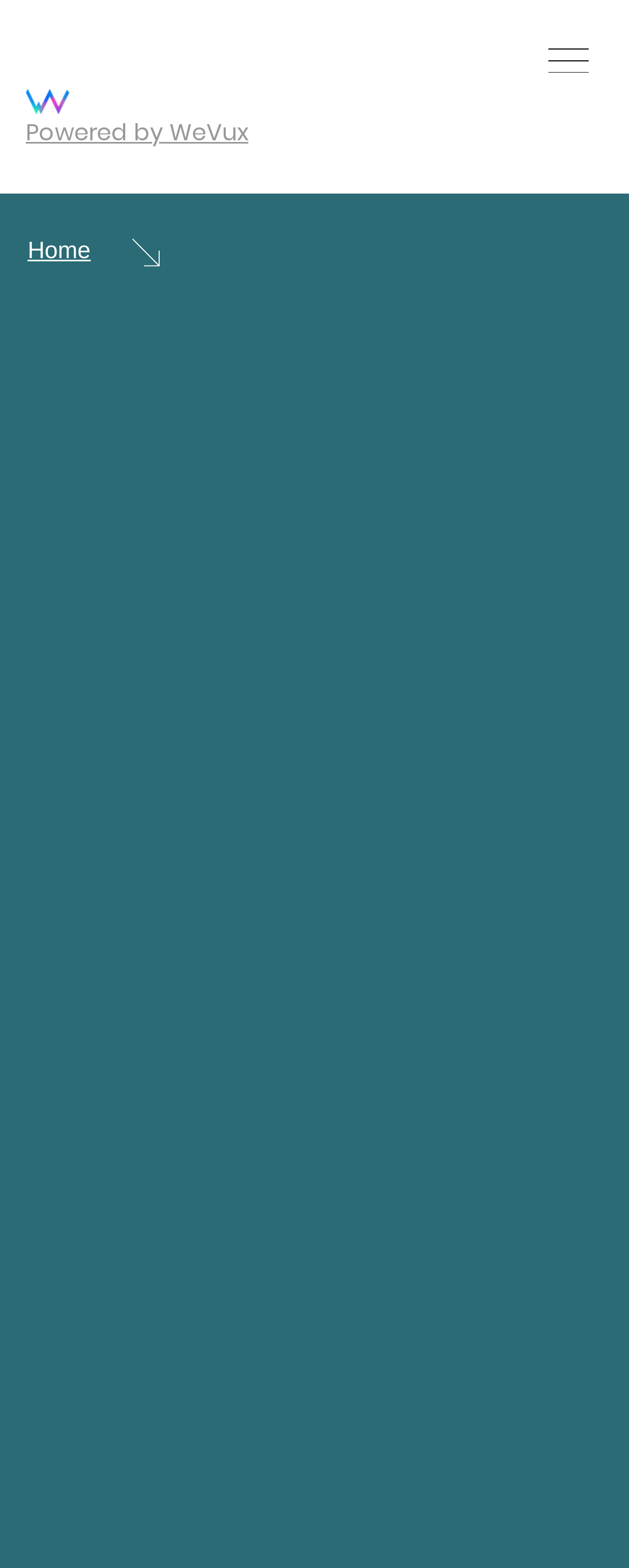What is the year of the project?
Please utilize the information in the image to give a detailed response to the question.

I found the year of the project by looking at the 'Year' section, which is located below the 'Location' section. The text '2021' is listed under the 'Year' heading.